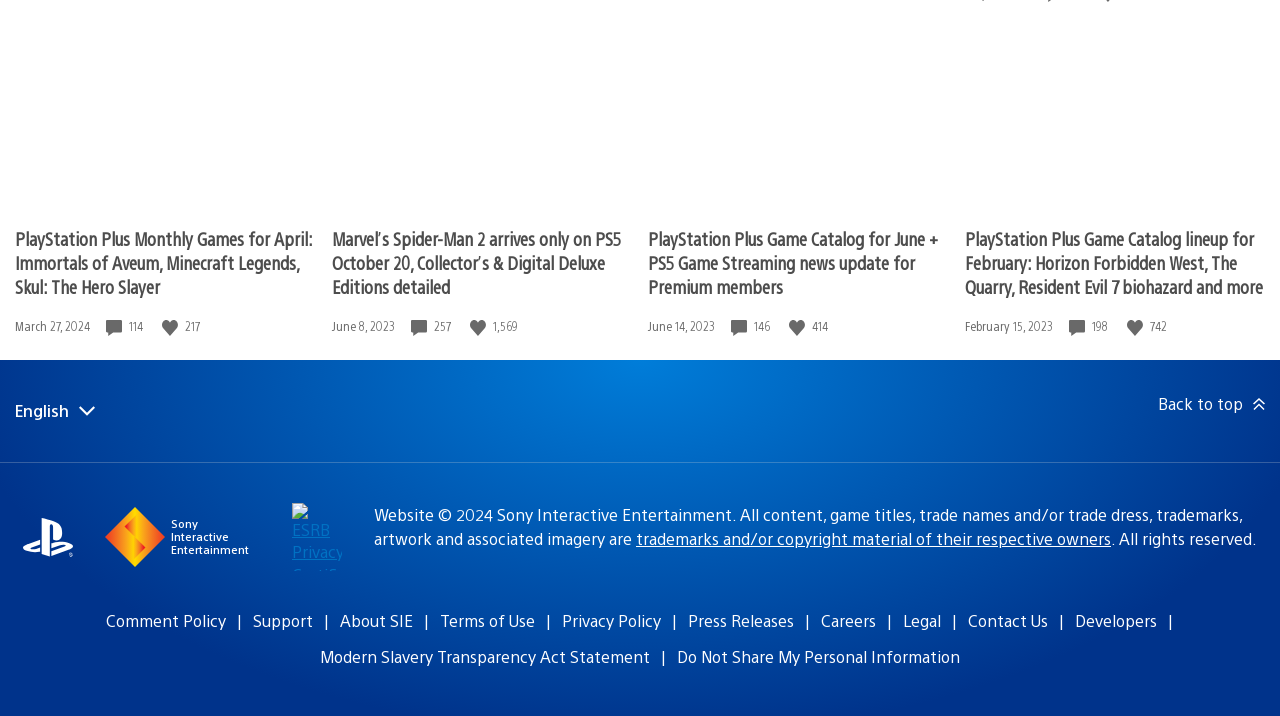Examine the image and give a thorough answer to the following question:
How many likes does the third article have?

I found the number of likes by looking at the third article's footer section, where it says '1,569 Likes'.